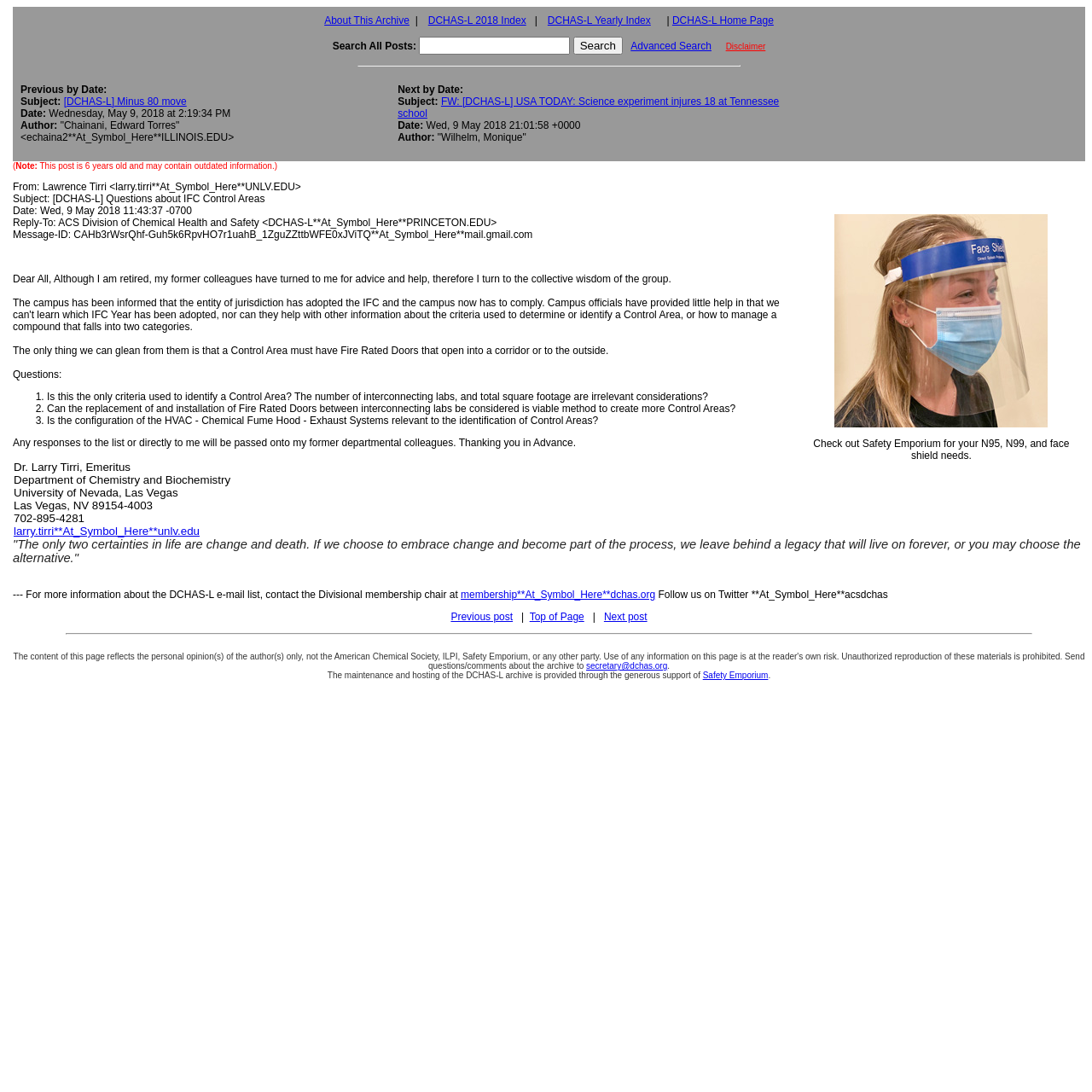Identify the bounding box coordinates of the region that should be clicked to execute the following instruction: "Search All Posts".

[0.293, 0.03, 0.712, 0.07]